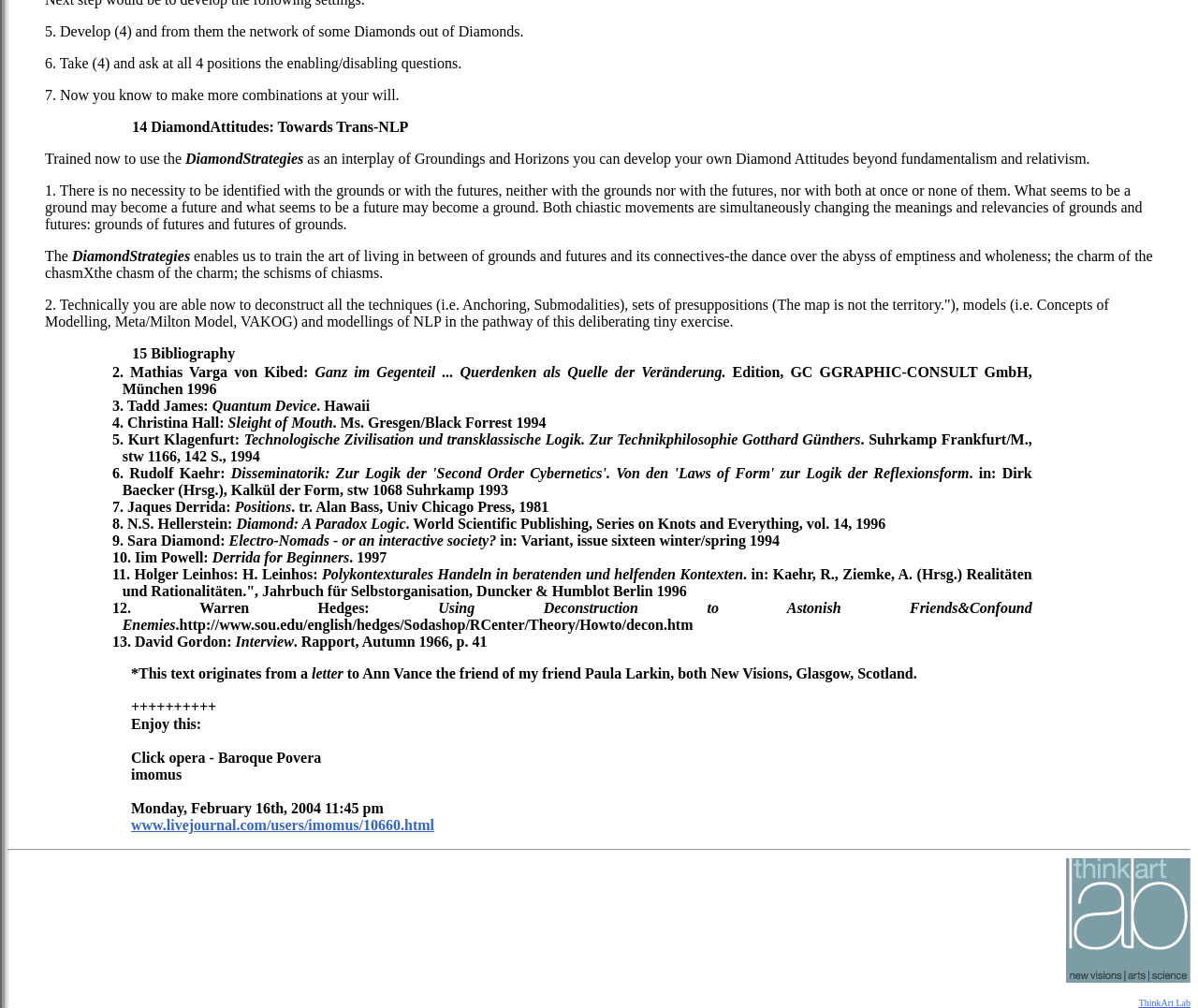Who is the author of the book 'Ganz im Gegenteil... Querdenken als Quelle der Veränderung'?
Give a detailed response to the question by analyzing the screenshot.

The author of the book 'Ganz im Gegenteil... Querdenken als Quelle der Veränderung' is 'Mathias Varga von Kibed' which is mentioned in the StaticText elements with IDs 825 and 827.